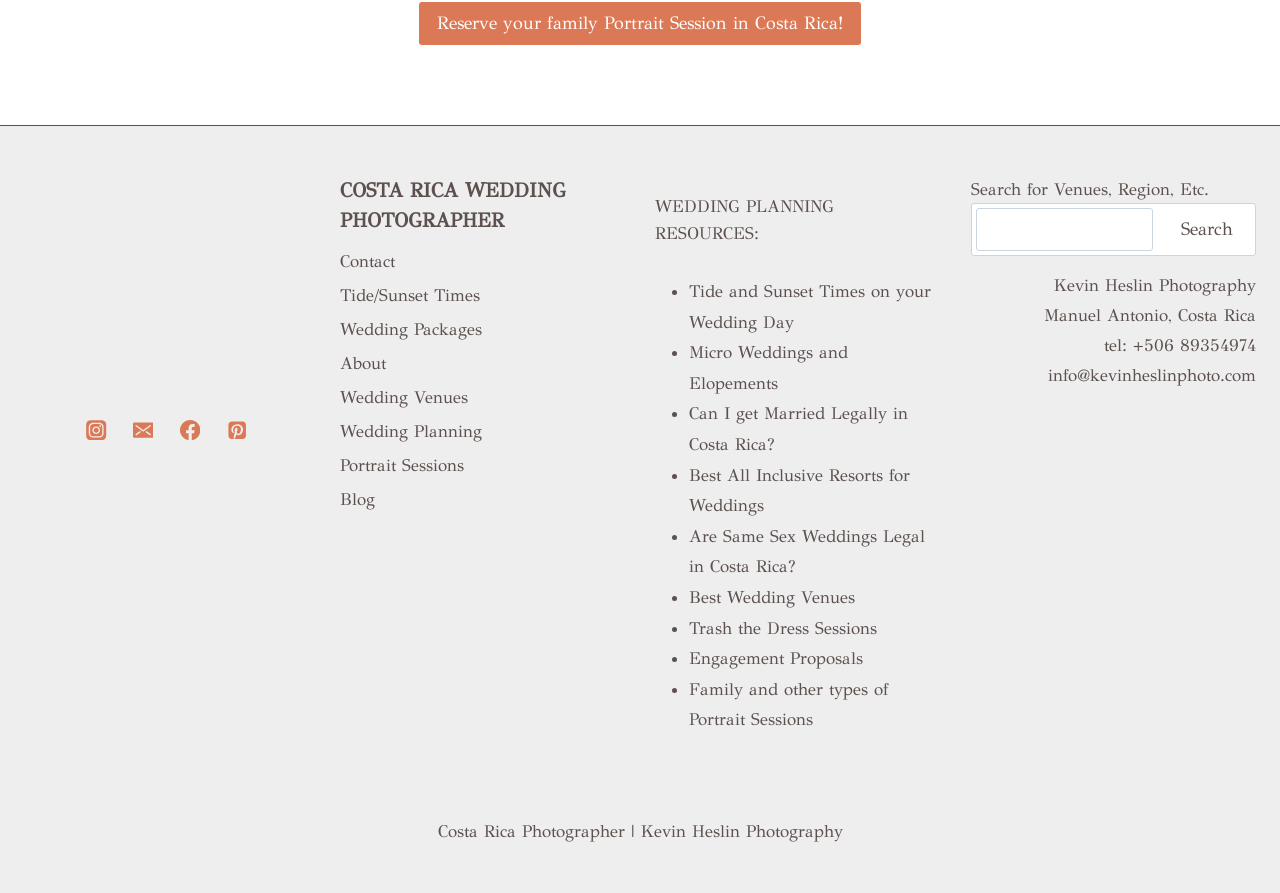Refer to the image and provide a thorough answer to this question:
What is the purpose of the search bar on the webpage?

The search bar on the webpage is intended for users to search for venues, regions, or other related terms, as indicated by the placeholder text 'Search for Venues, Region, Etc.'.